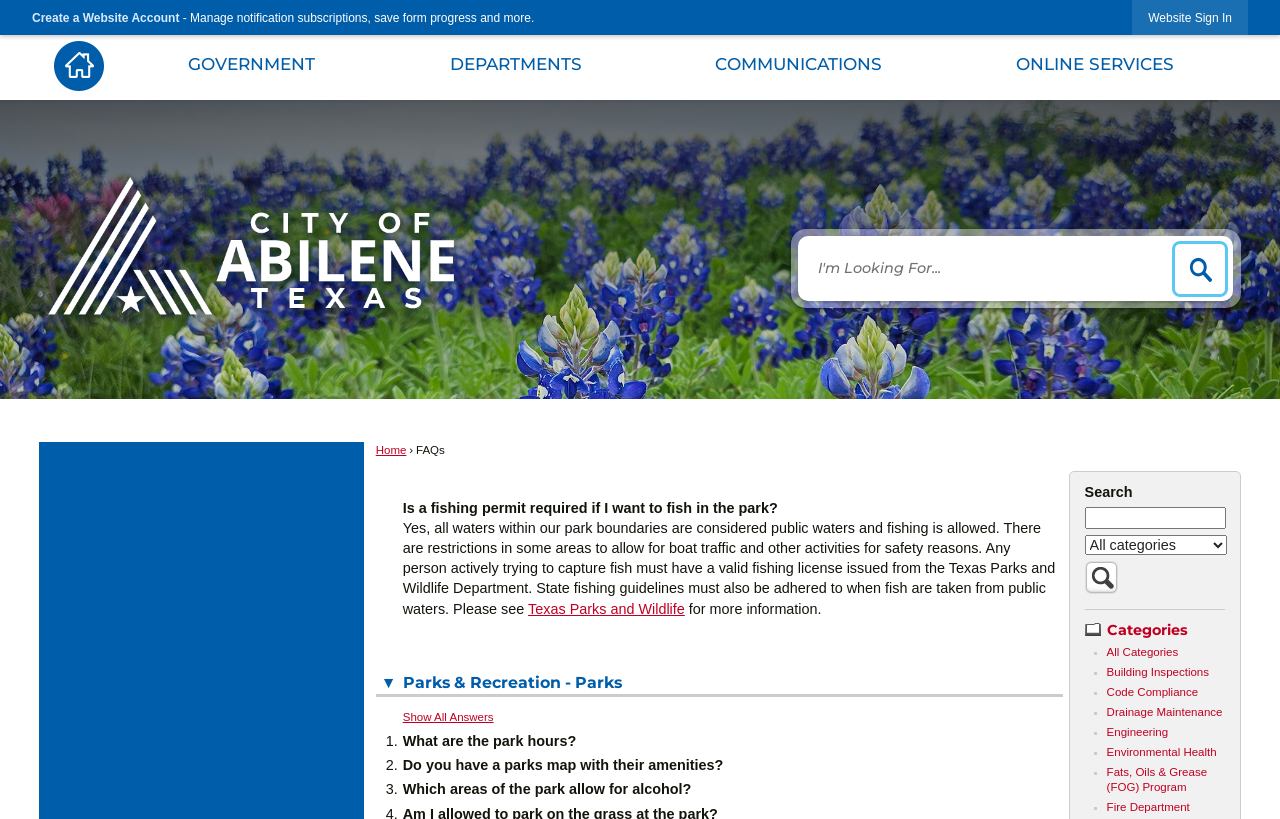Identify the bounding box coordinates of the region that needs to be clicked to carry out this instruction: "View FAQs". Provide these coordinates as four float numbers ranging from 0 to 1, i.e., [left, top, right, bottom].

[0.325, 0.542, 0.348, 0.557]